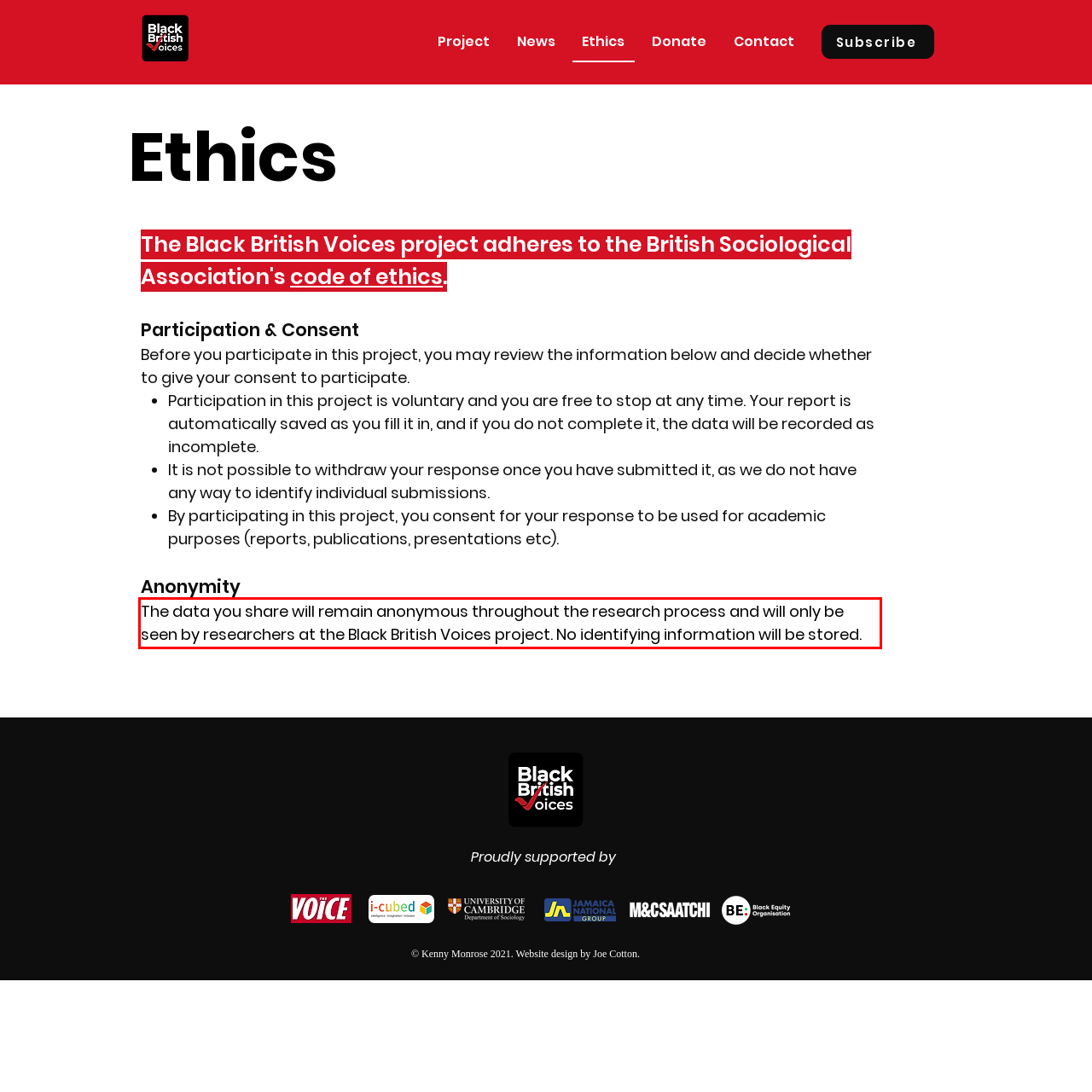Examine the screenshot of the webpage, locate the red bounding box, and generate the text contained within it.

The data you share will remain anonymous throughout the research process and will only be seen by researchers at the Black British Voices project. No identifying information will be stored.